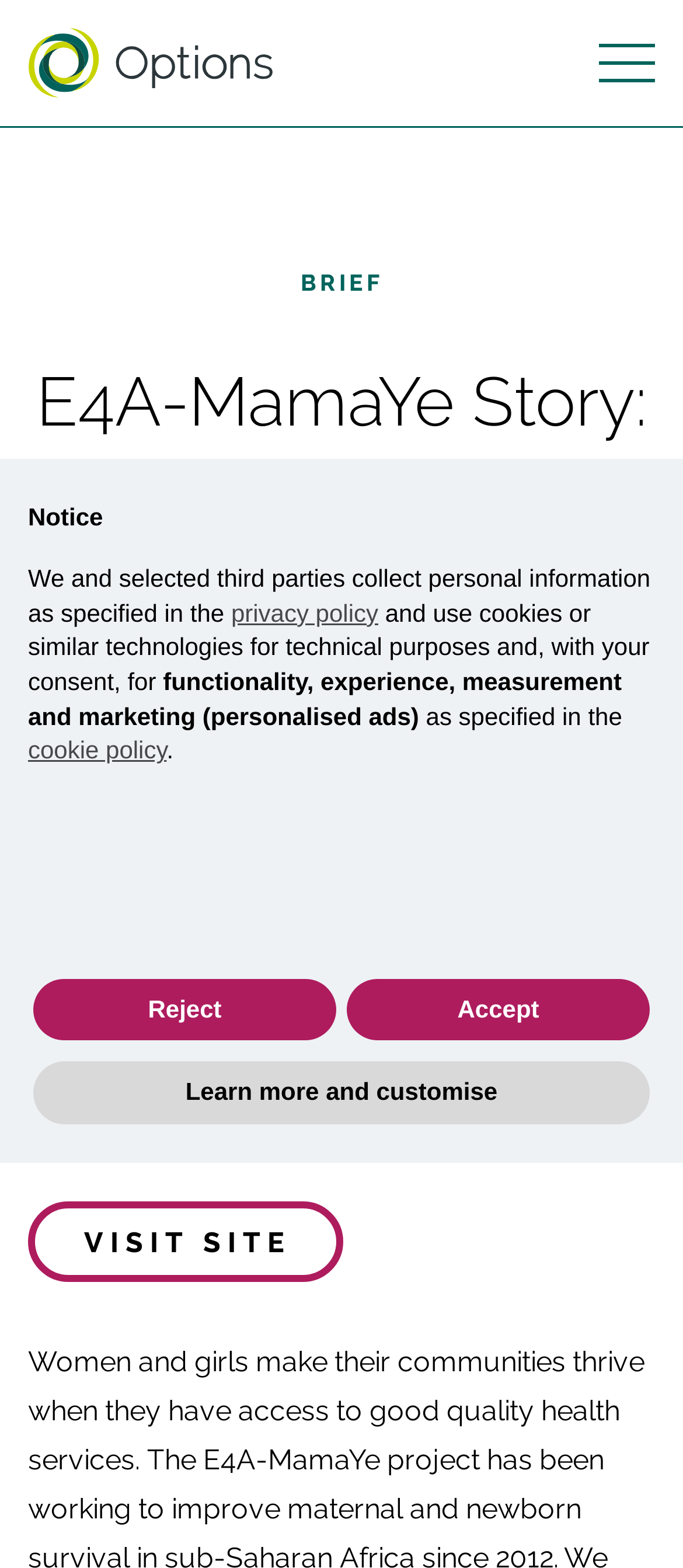Please find the bounding box for the following UI element description. Provide the coordinates in (top-left x, top-left y, bottom-right x, bottom-right y) format, with values between 0 and 1: Options

[0.041, 0.018, 0.4, 0.063]